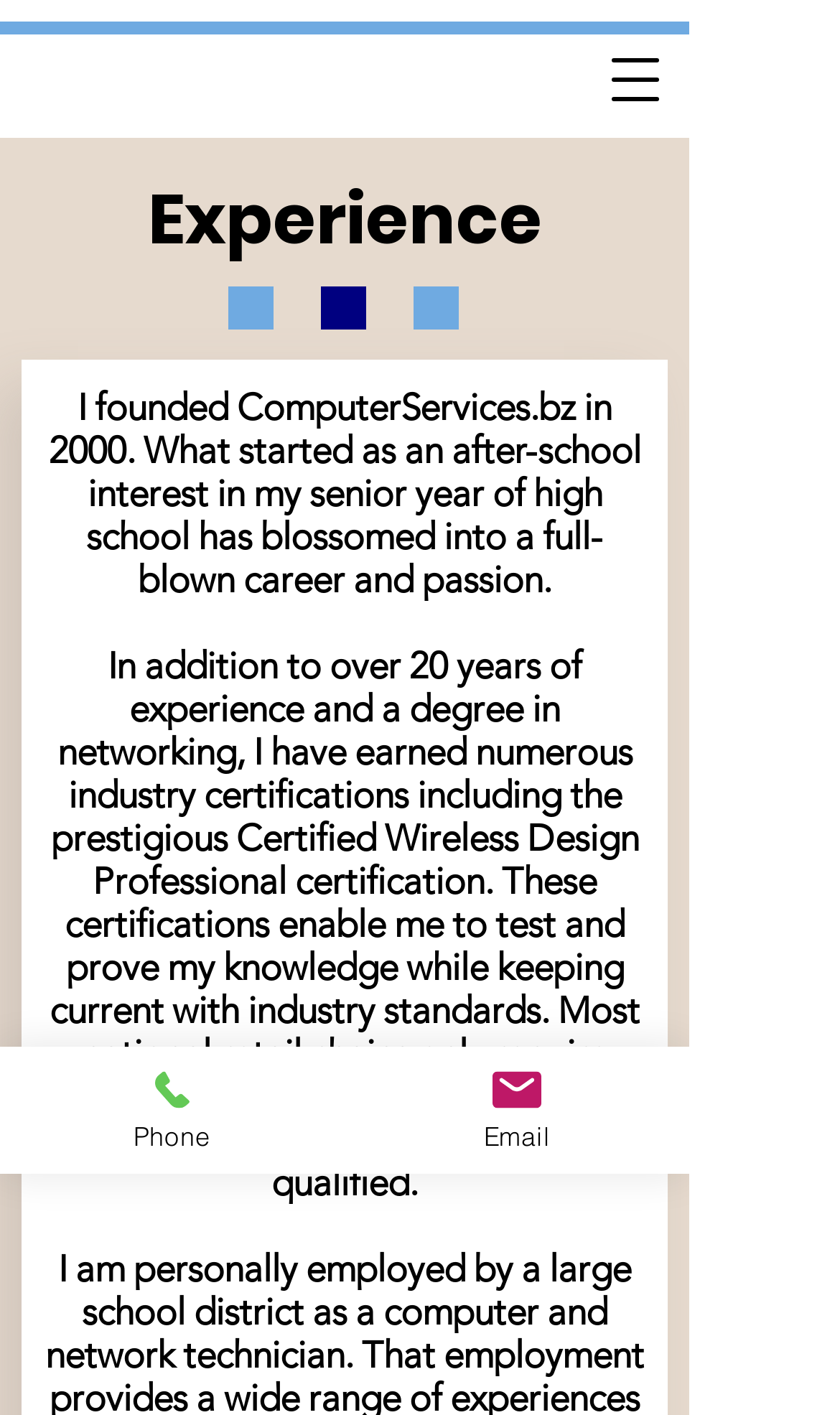How many years of experience does the founder have?
Please provide a detailed and thorough answer to the question.

The webpage states 'In addition to over 20 years of experience and a degree in networking, I have earned numerous industry certifications...'. This explicitly mentions that the founder has more than 20 years of experience.